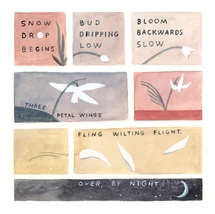What is the dominant art style in the image?
Based on the visual content, answer with a single word or a brief phrase.

Watercolor